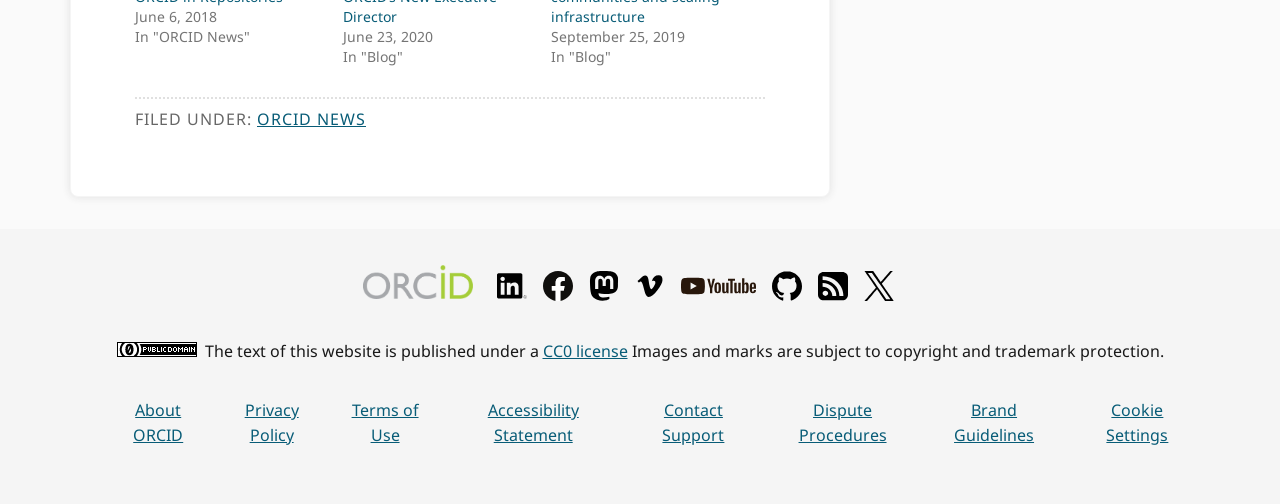Please specify the bounding box coordinates of the region to click in order to perform the following instruction: "Click the ORCID logo".

[0.283, 0.526, 0.369, 0.626]